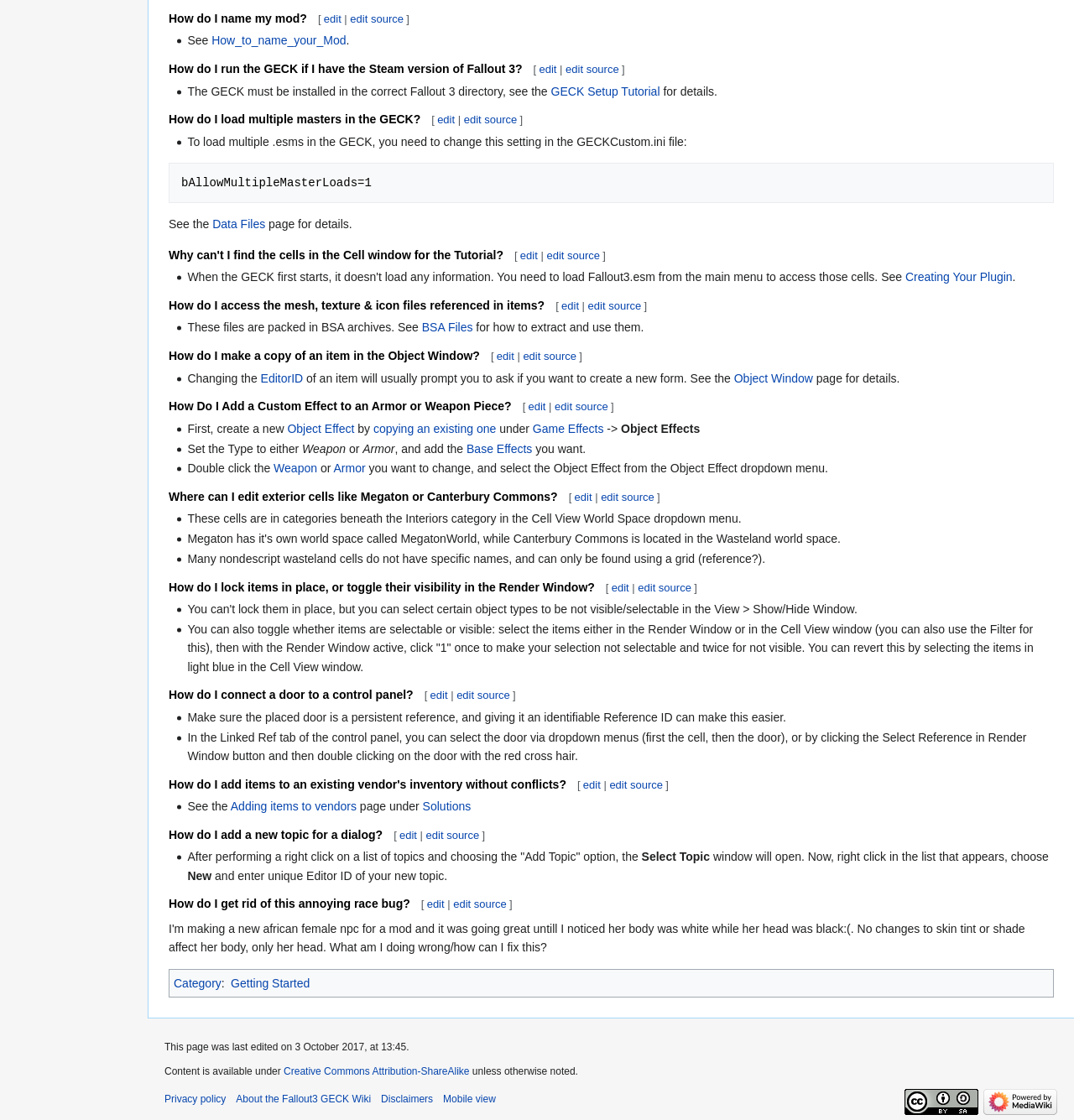Could you determine the bounding box coordinates of the clickable element to complete the instruction: "Click the 'GECK Setup Tutorial' link to access the tutorial"? Provide the coordinates as four float numbers between 0 and 1, i.e., [left, top, right, bottom].

[0.513, 0.075, 0.614, 0.087]